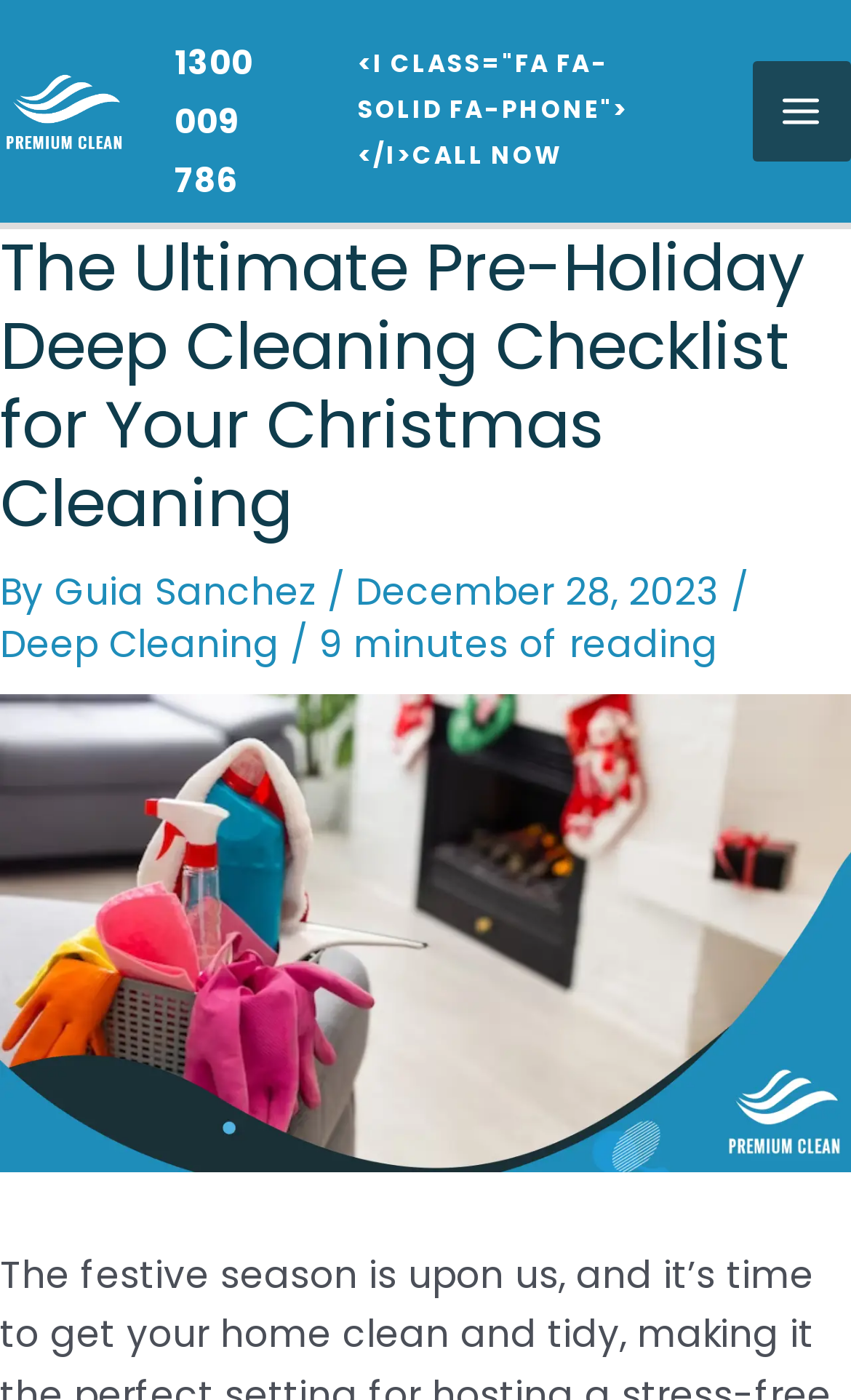Using the provided element description: "<i class="fa fa-solid fa-phone"></i>CALL NOW", identify the bounding box coordinates. The coordinates should be four floats between 0 and 1 in the order [left, top, right, bottom].

[0.382, 0.015, 0.832, 0.144]